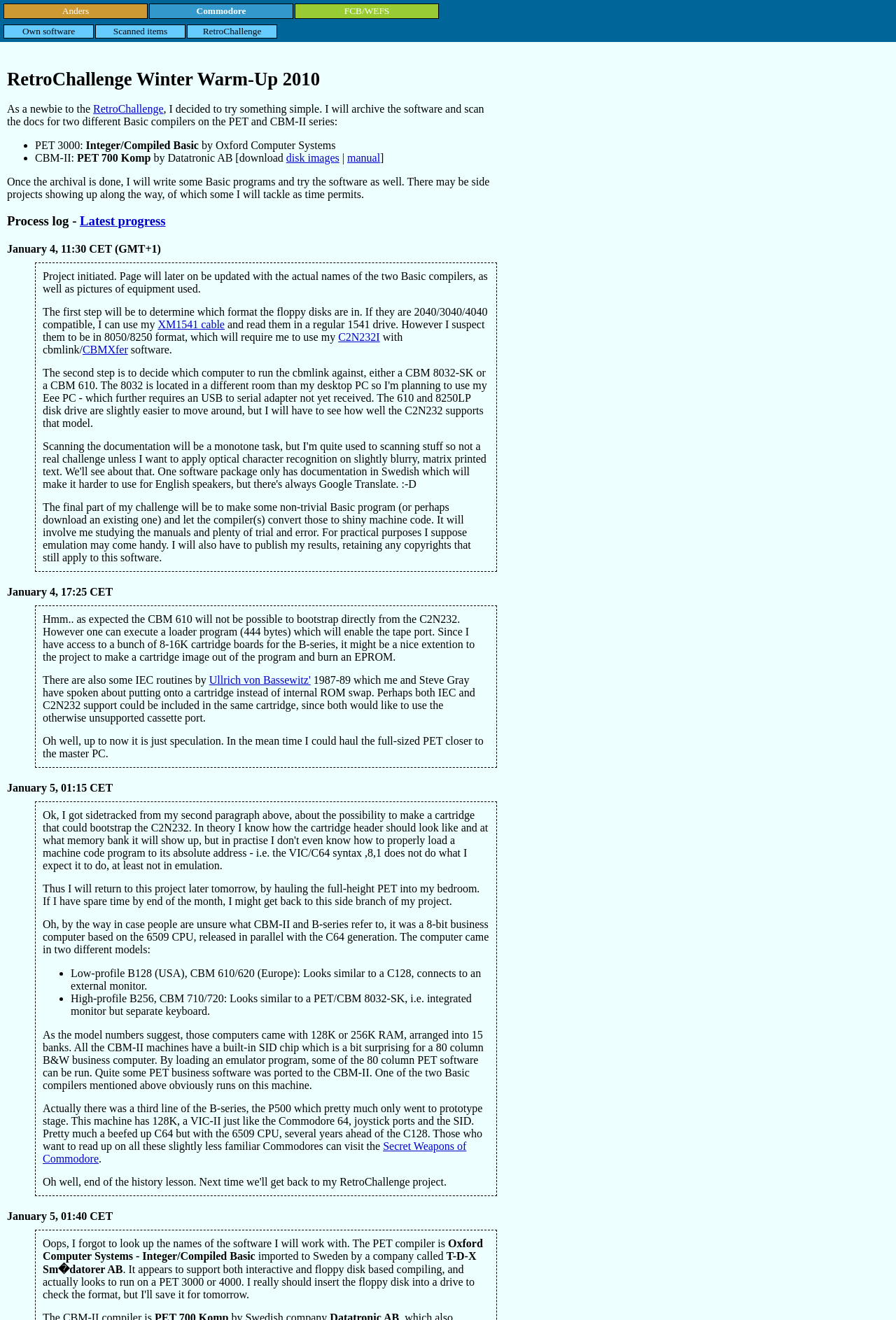Can you determine the main header of this webpage?

RetroChallenge Winter Warm-Up 2010